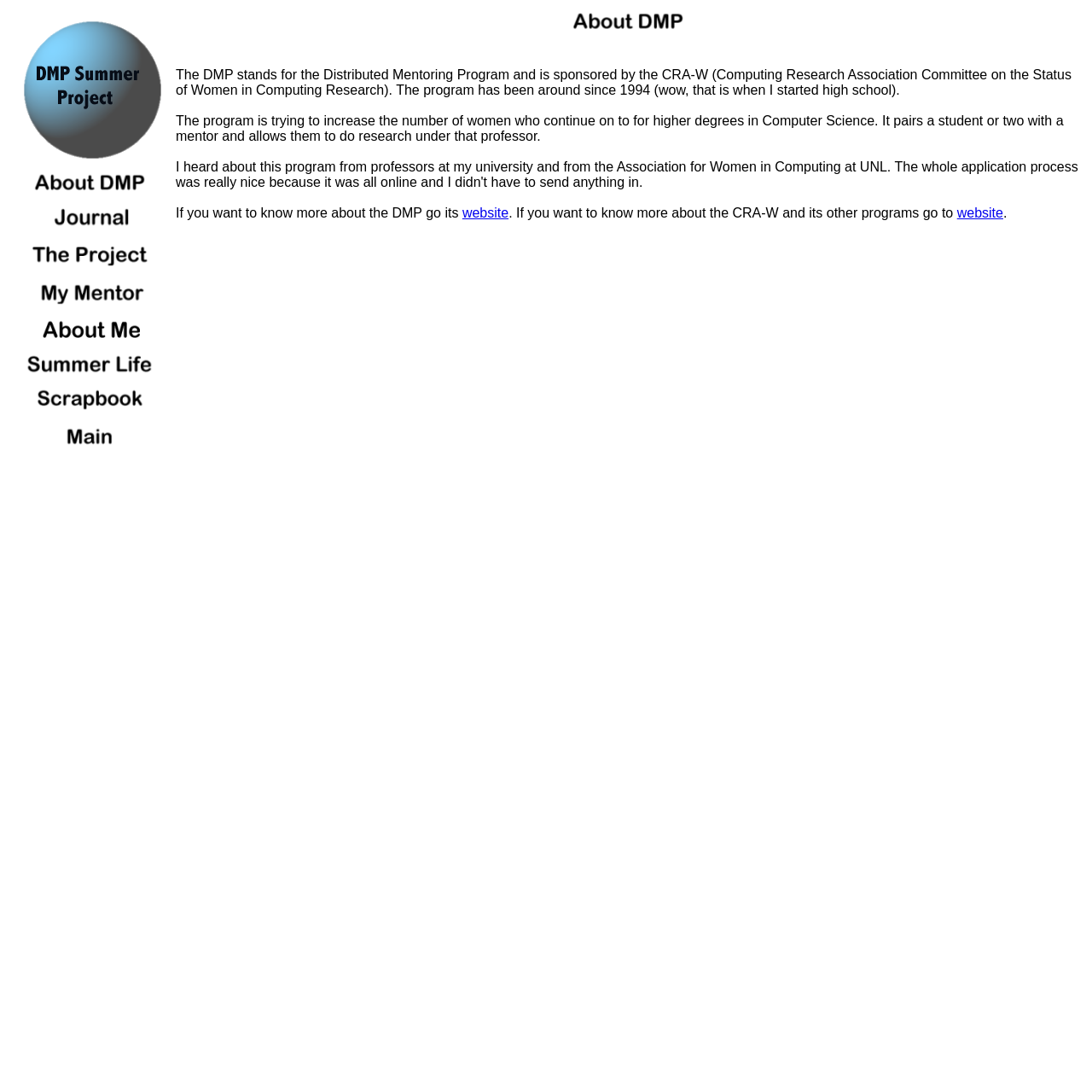Please give a short response to the question using one word or a phrase:
How long has the DMP been around?

Since 1994